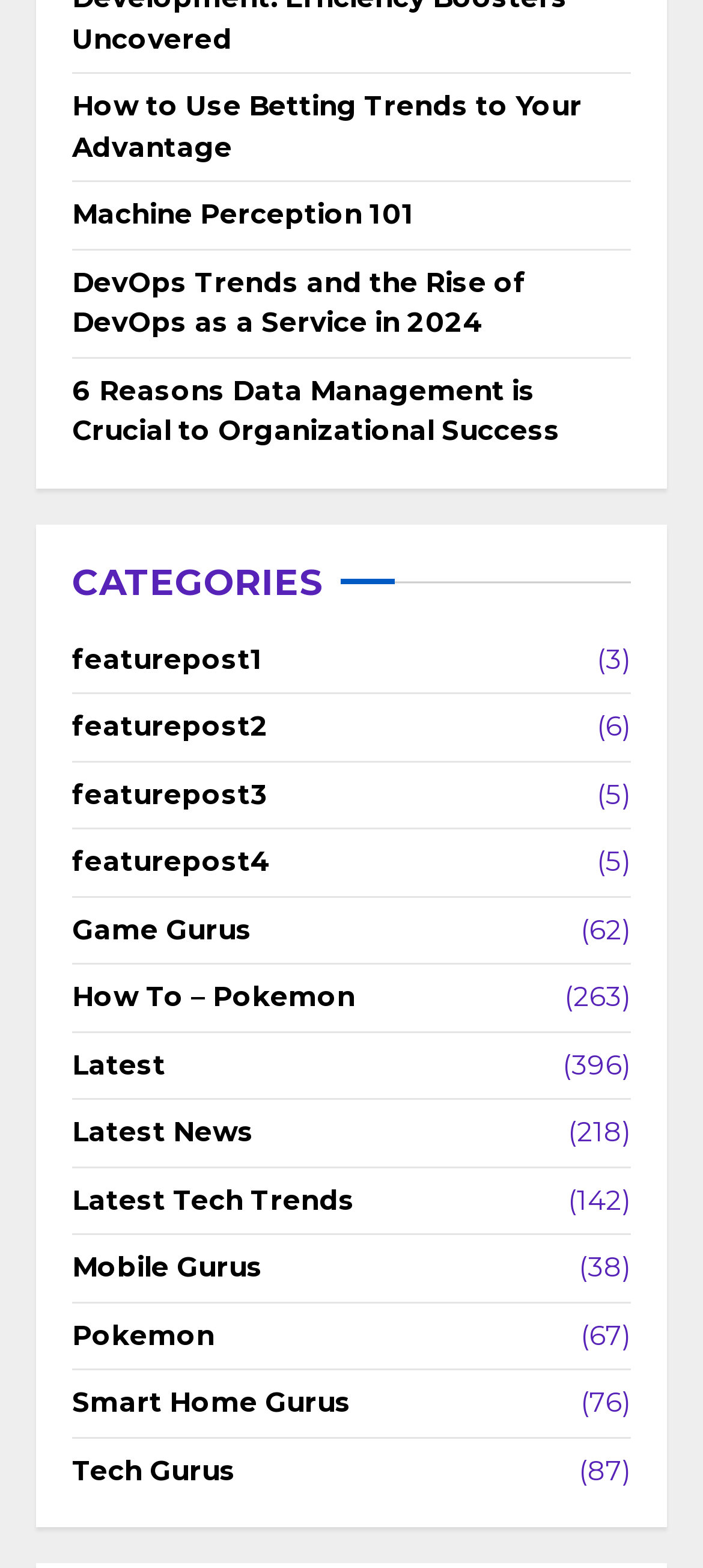Locate the bounding box of the UI element described by: "Game Species" in the given webpage screenshot.

None